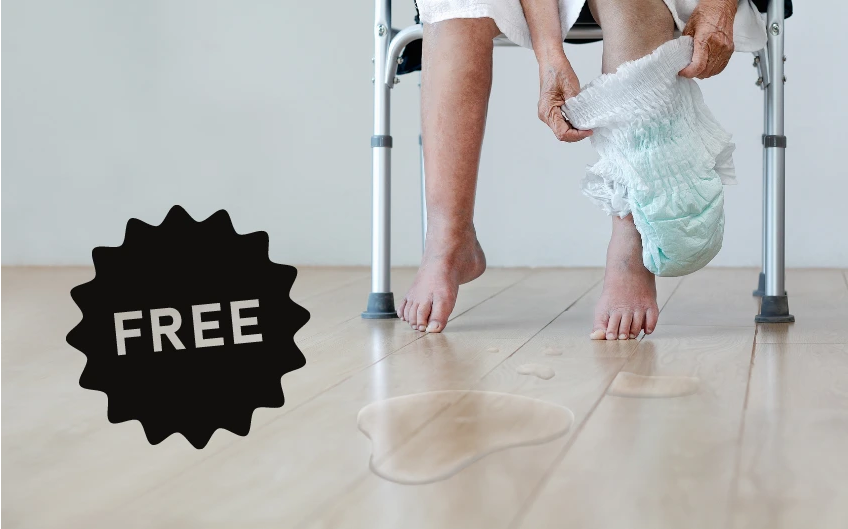Refer to the image and answer the question with as much detail as possible: What does the prominent label in the foreground indicate?

The image features a prominent label with the word 'FREE' displayed in the foreground, suggesting that the incontinence supplies may be available at no cost, emphasizing the ease of access and potential assistance available for individuals in need.